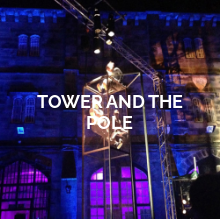Give a comprehensive caption for the image.

This striking image features a captivating performance titled "Tower and the Pole," showcasing aerial artistry against a dramatic backdrop. The scene is illuminated with vibrant purple and blue lighting that enhances the mood of the indoor theater setting. The performers are suspended gracefully within a clear structure, emphasizing their skill and the intricate choreography involved. Anchored by sturdy equipment, the atmosphere conveys a blend of contemporary dance and aerial circus elements, typical of innovative productions showcased in smaller venues. This imagery reflects the dynamic nature of live performances, drawing the audience into the unique artistic experience created by the production team.